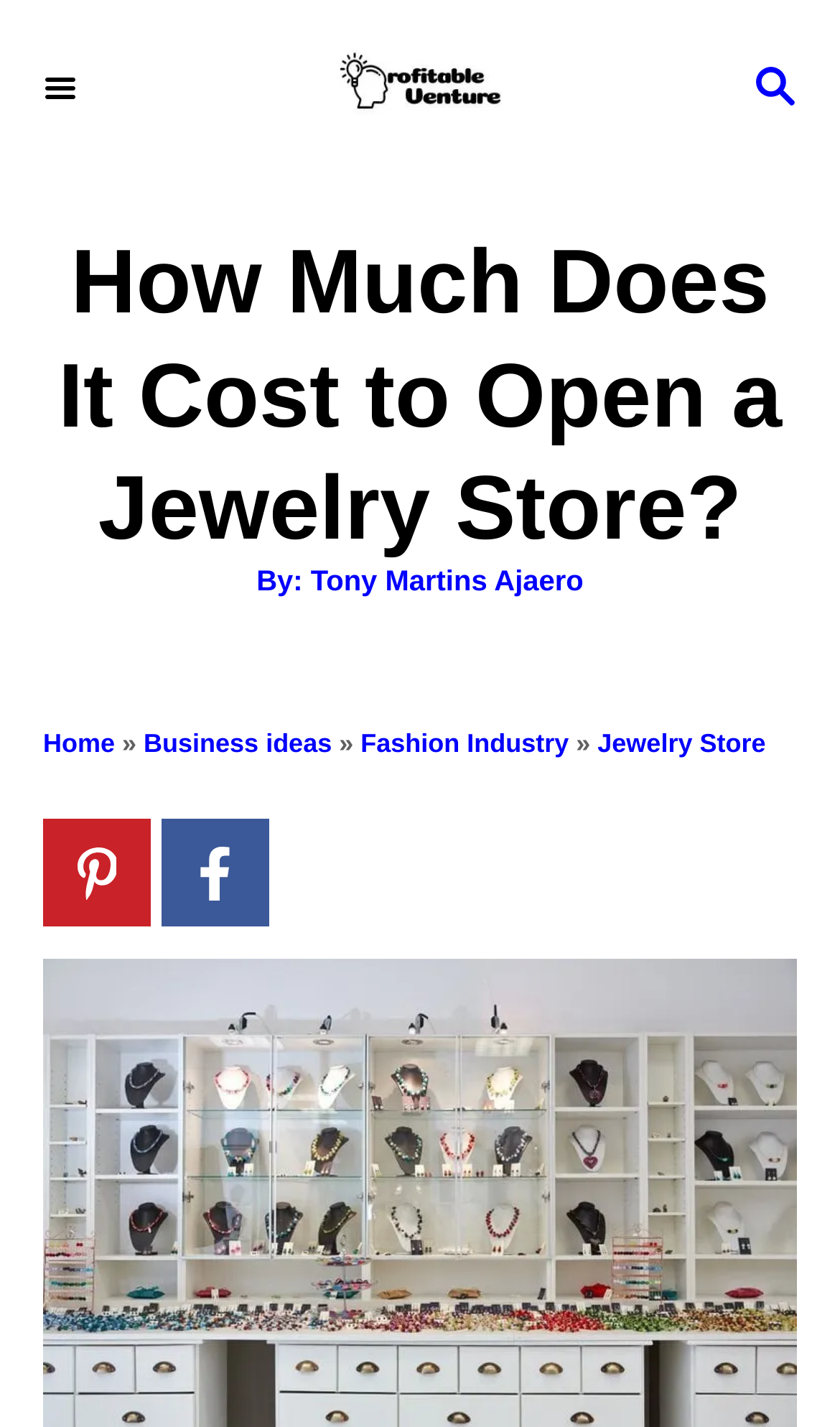Please find the bounding box coordinates of the element that needs to be clicked to perform the following instruction: "search for something". The bounding box coordinates should be four float numbers between 0 and 1, represented as [left, top, right, bottom].

[0.846, 0.026, 1.0, 0.102]